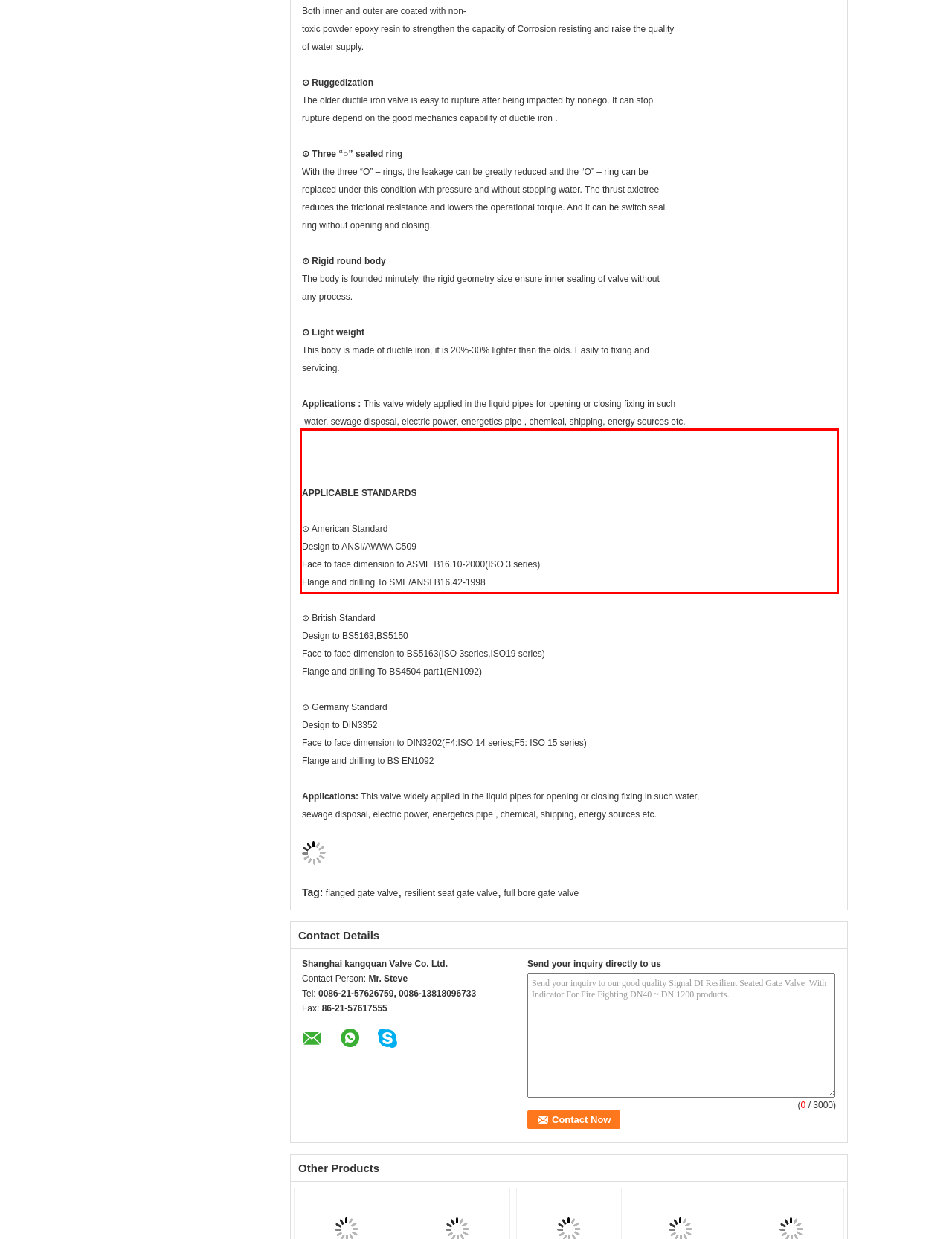You are provided with a screenshot of a webpage containing a red bounding box. Please extract the text enclosed by this red bounding box.

APPLICABLE STANDARDS ⊙ American Standard Design to ANSI/AWWA C509 Face to face dimension to ASME B16.10-2000(ISO 3 series) Flange and drilling To SME/ANSI B16.42-1998